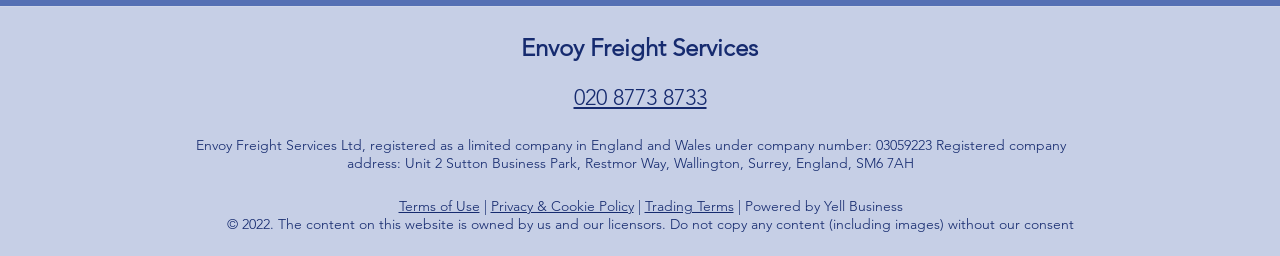Provide a brief response to the question using a single word or phrase: 
What is the company registration number?

03059223